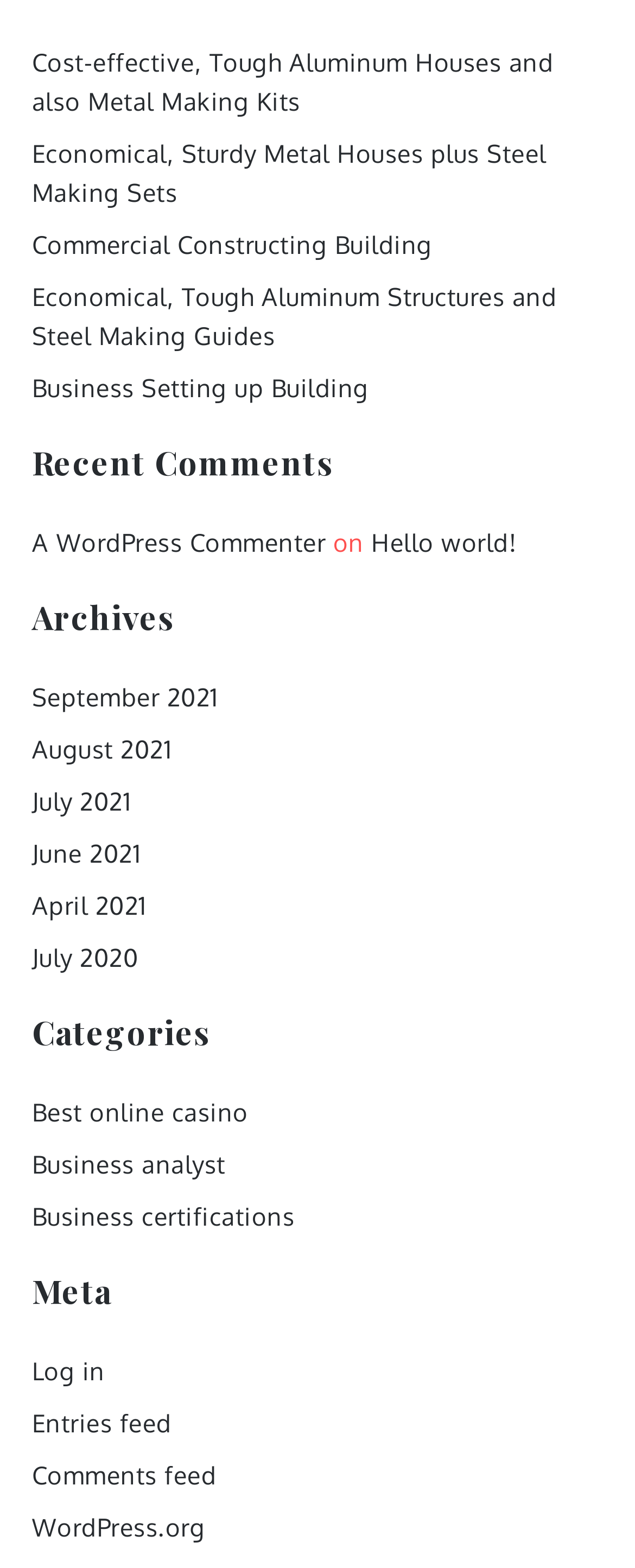Using the provided element description: "Prices", identify the bounding box coordinates. The coordinates should be four floats between 0 and 1 in the order [left, top, right, bottom].

None